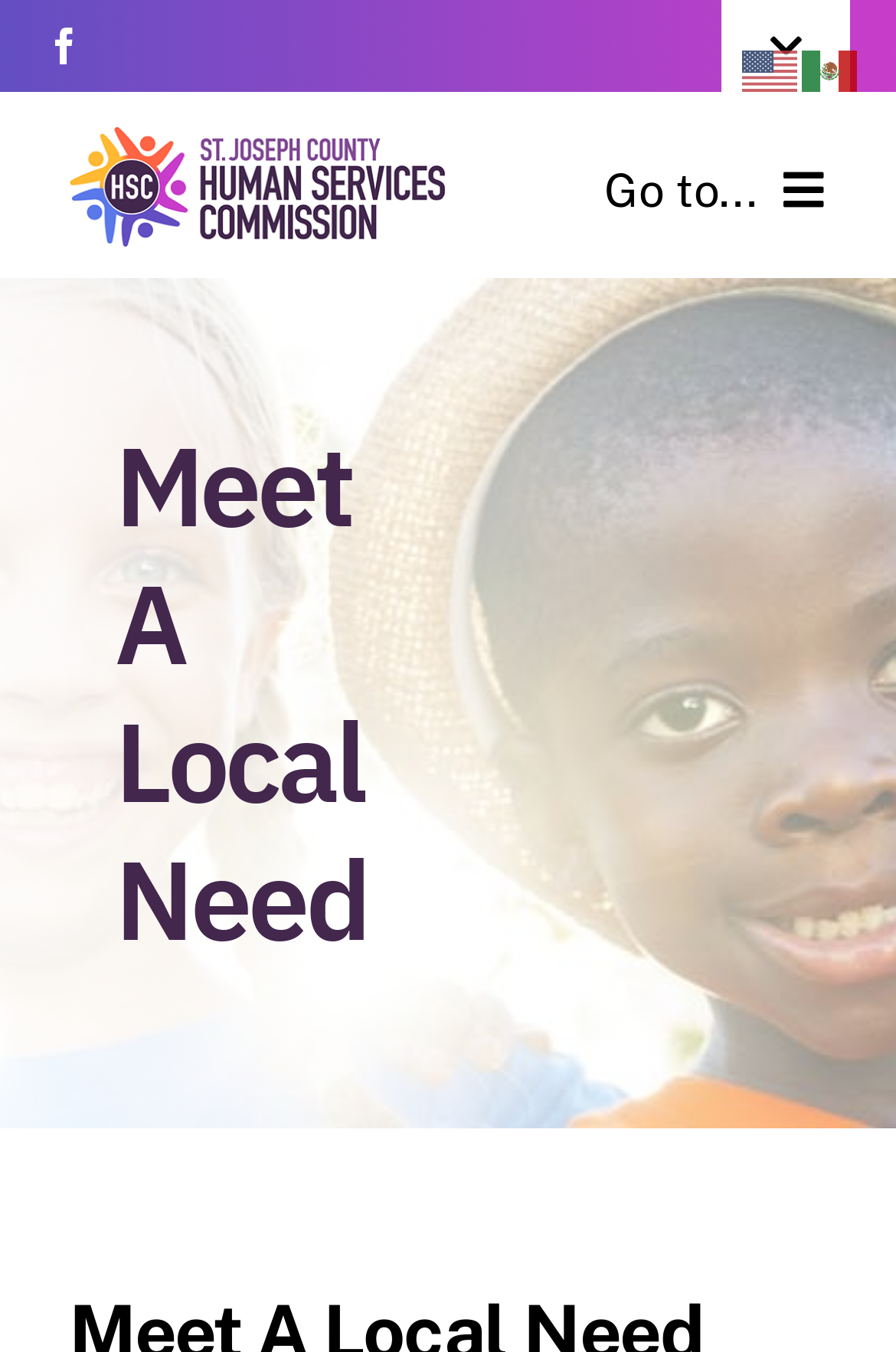Please answer the following question using a single word or phrase: 
What is the purpose of this website?

Meet local needs